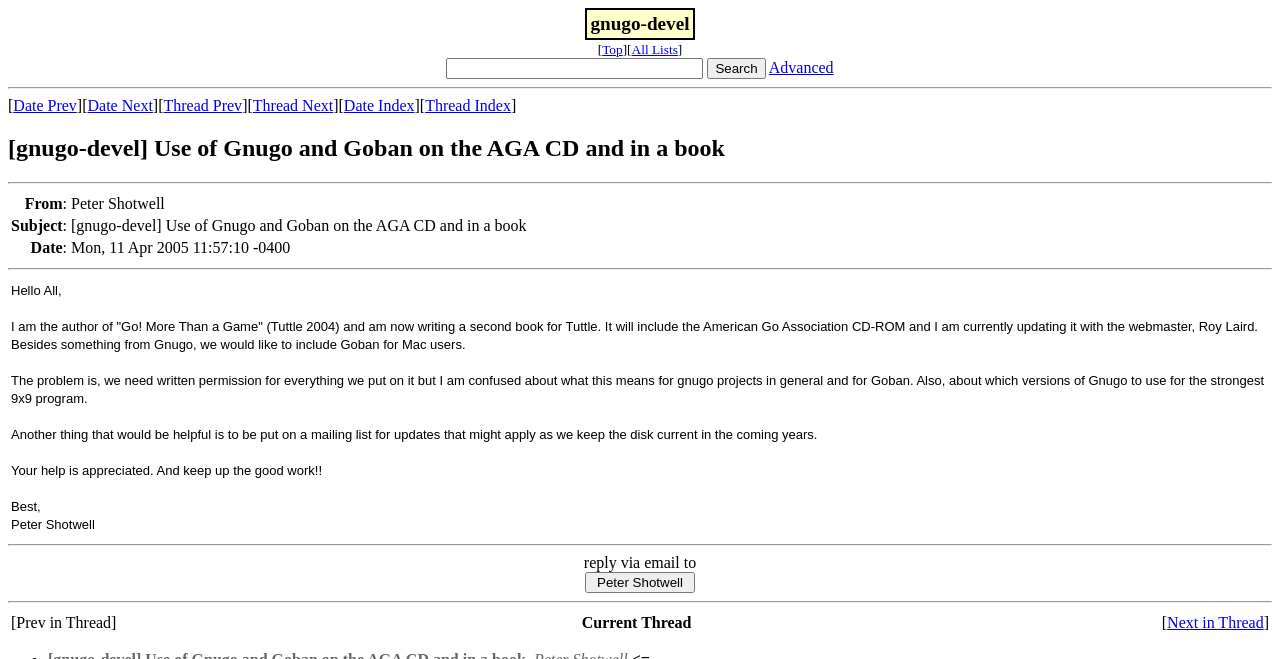Determine the bounding box coordinates of the element that should be clicked to execute the following command: "View the previous thread".

[0.01, 0.147, 0.06, 0.173]